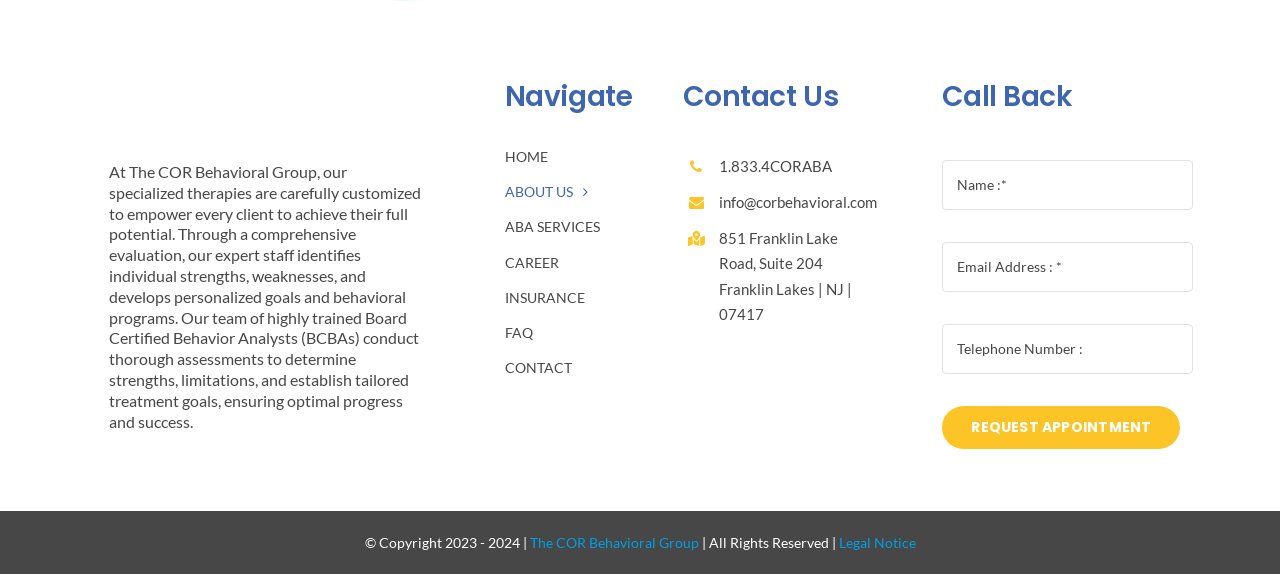What is the purpose of the 'Call Back' section?
Based on the screenshot, give a detailed explanation to answer the question.

The 'Call Back' section is located at the bottom of the webpage and contains a form with fields for name, email address, and telephone number. There is also a 'REQUEST APPOINTMENT' button, suggesting that the purpose of this section is to allow users to request an appointment or callback from the COR Behavioral Group.